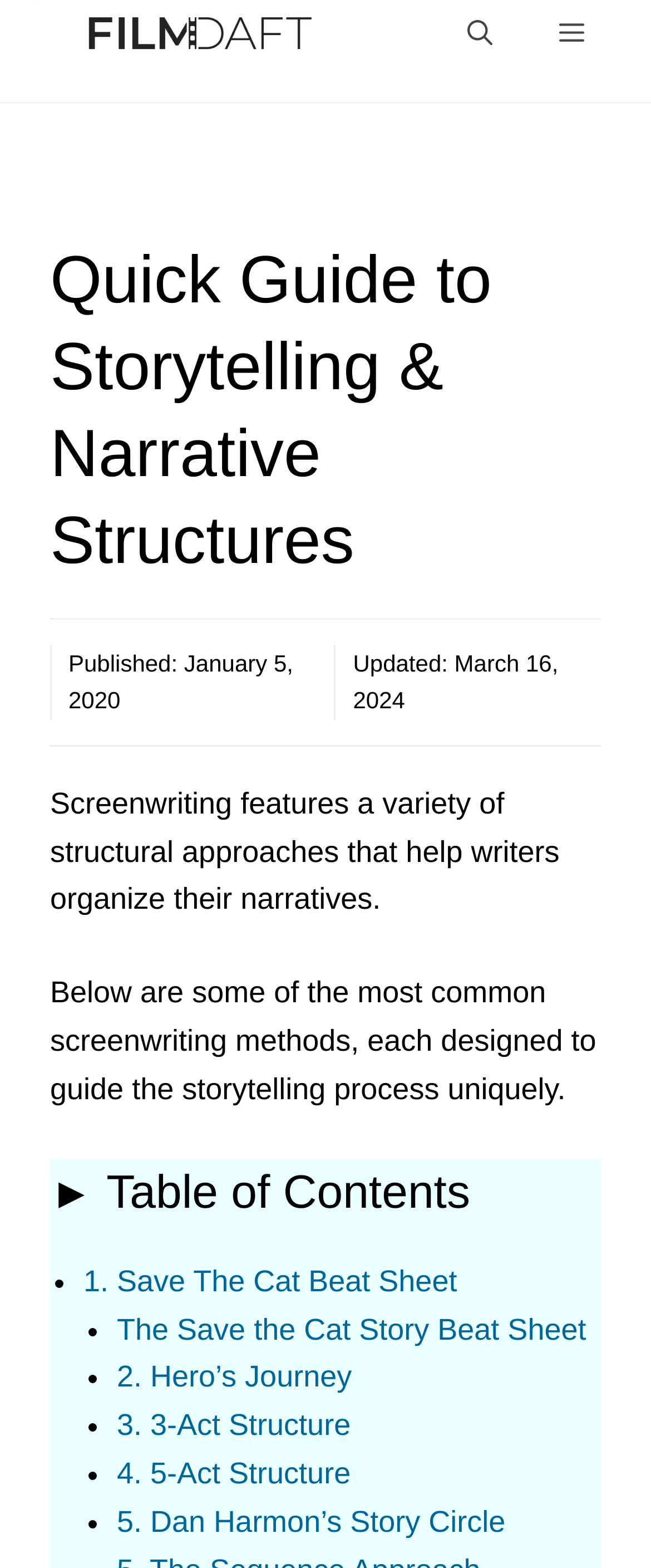Please provide the main heading of the webpage content.

Quick Guide to Storytelling & Narrative Structures